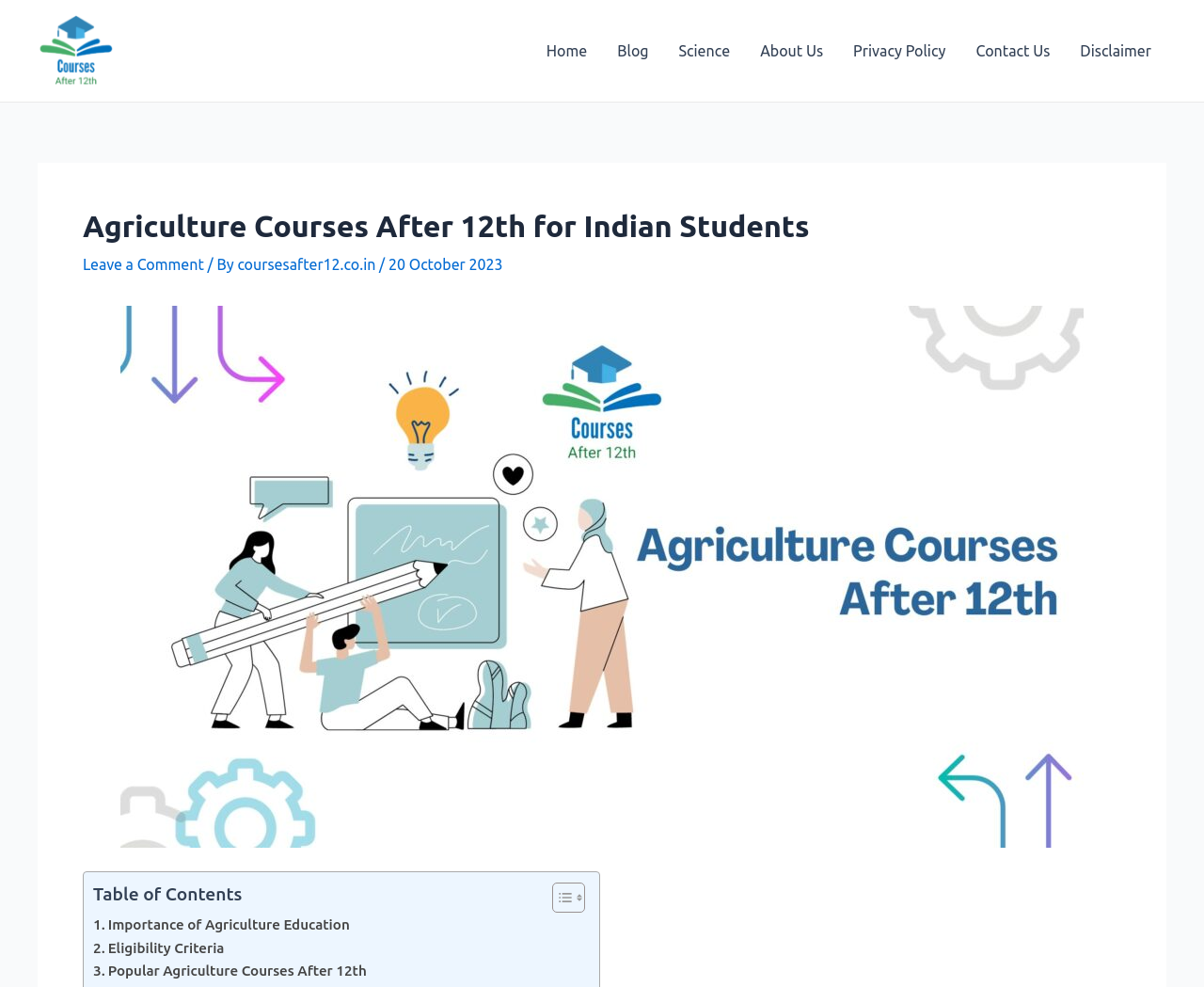What is the purpose of the 'Toggle Table of Content' button?
Provide a comprehensive and detailed answer to the question.

The 'Toggle Table of Content' button is a link element located at the top of the webpage with a bounding box coordinate of [0.447, 0.894, 0.482, 0.926], and its purpose is to toggle the table of content of the article.